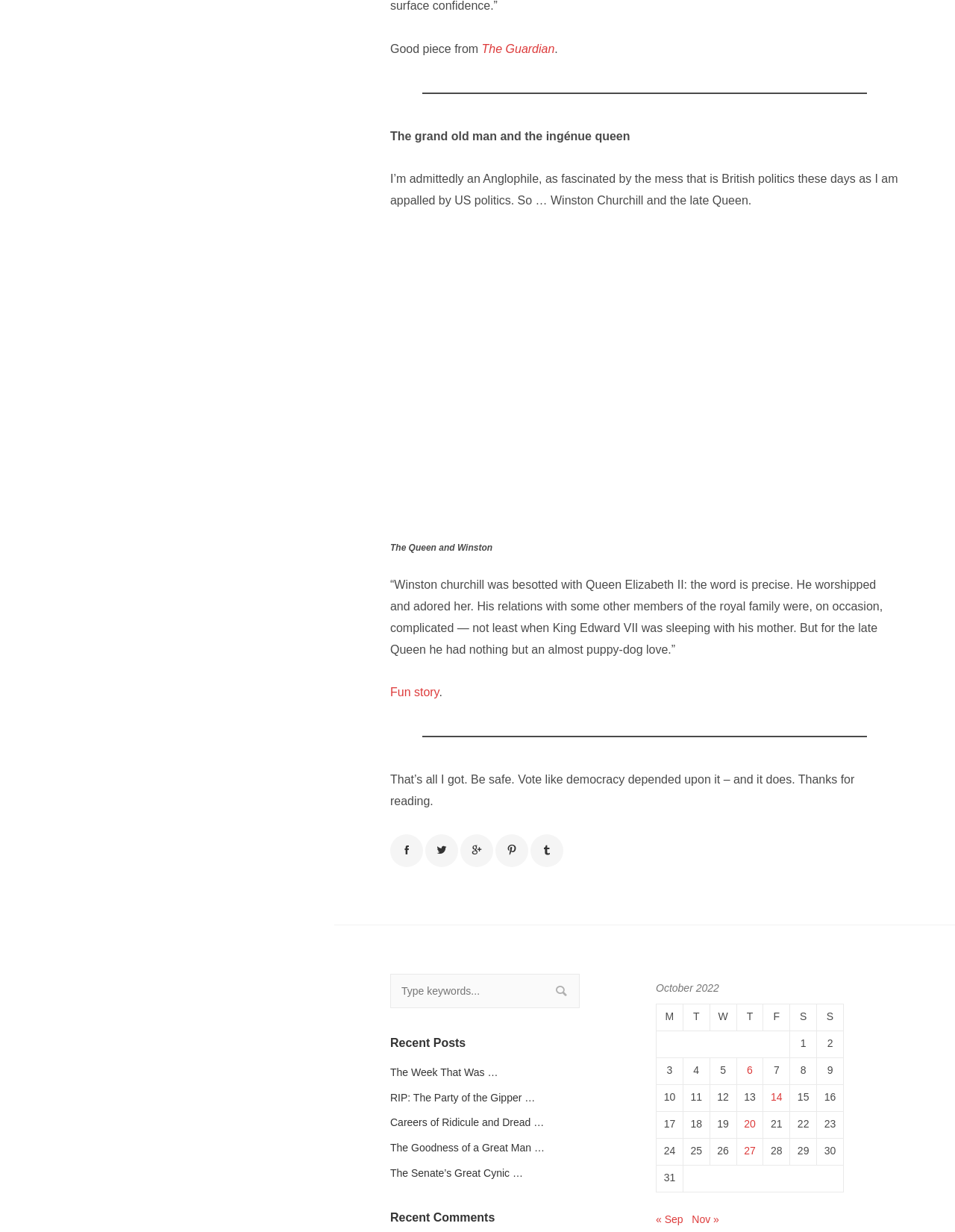What is the author's tone in the article?
Refer to the image and provide a detailed answer to the question.

The author's tone in the article is informative, as evidenced by the provision of factual information about Winston Churchill and Queen Elizabeth II, and conversational, as indicated by the use of first-person pronouns and colloquial expressions.